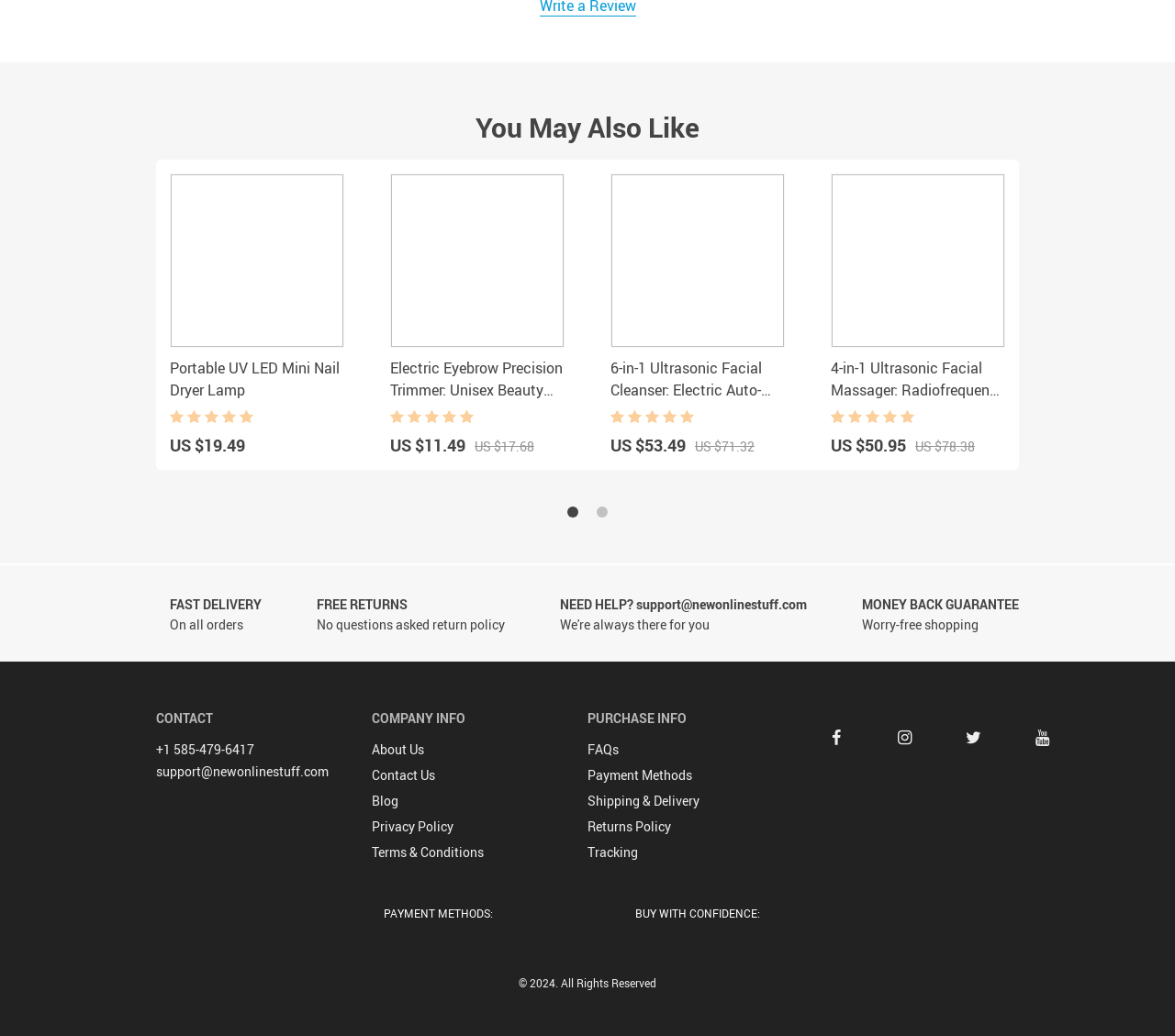Identify the bounding box coordinates of the clickable section necessary to follow the following instruction: "Click on the 'Portable UV LED Mini Nail Dryer Lamp' product link". The coordinates should be presented as four float numbers from 0 to 1, i.e., [left, top, right, bottom].

[0.133, 0.155, 0.305, 0.454]